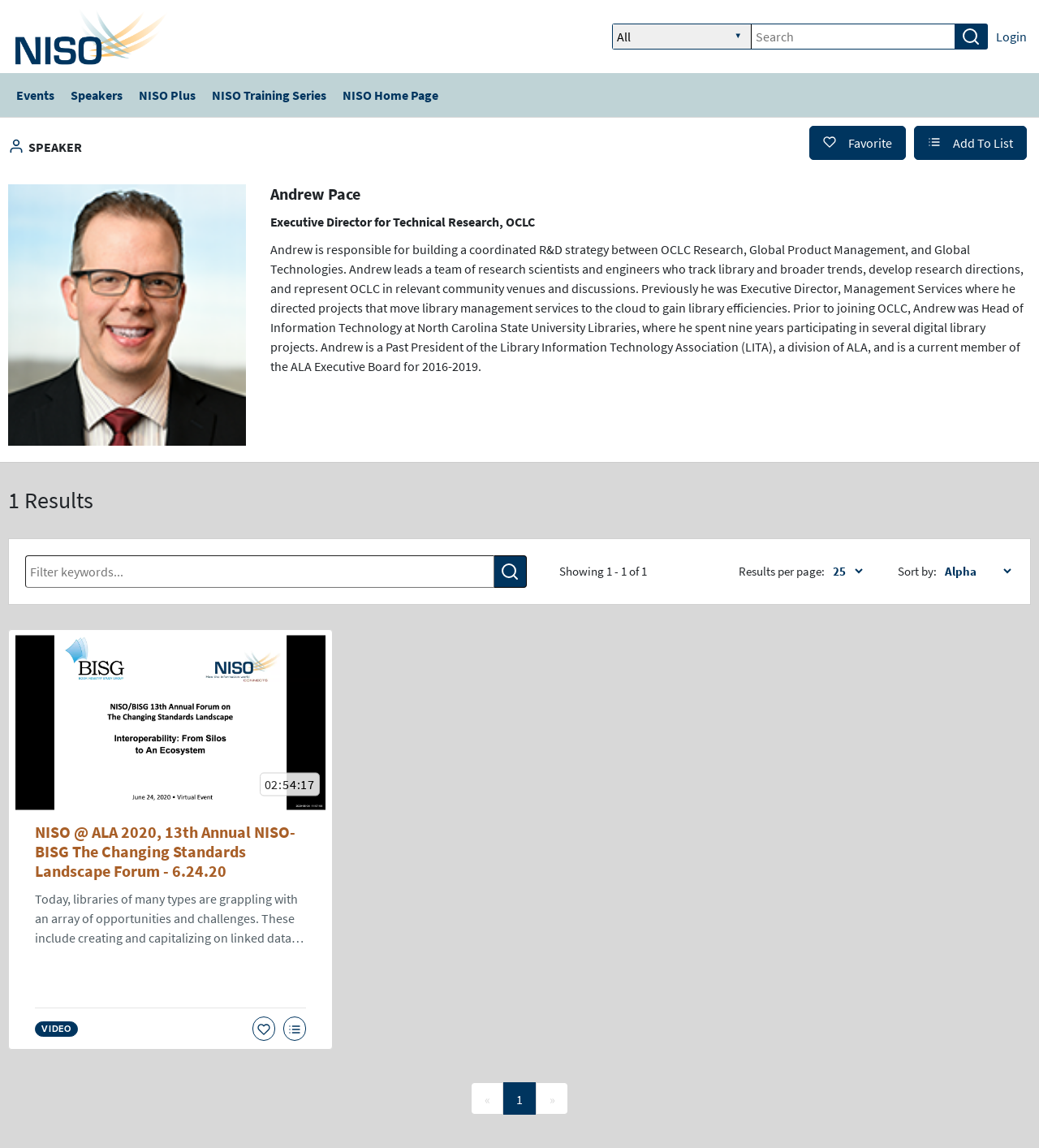Reply to the question with a single word or phrase:
What is Andrew Pace's job title?

Executive Director